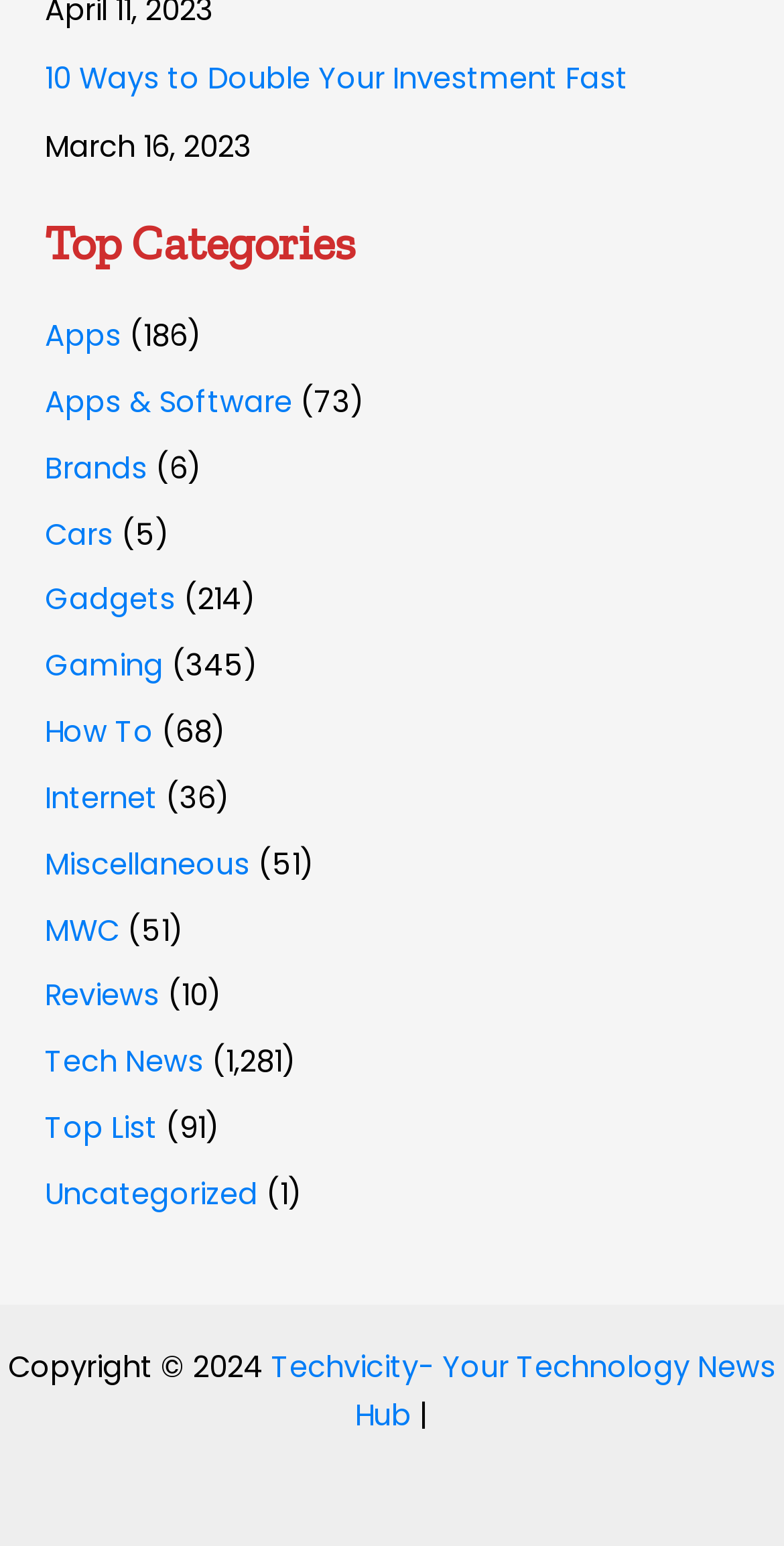What is the name of the website?
Answer with a single word or phrase by referring to the visual content.

Techvicity